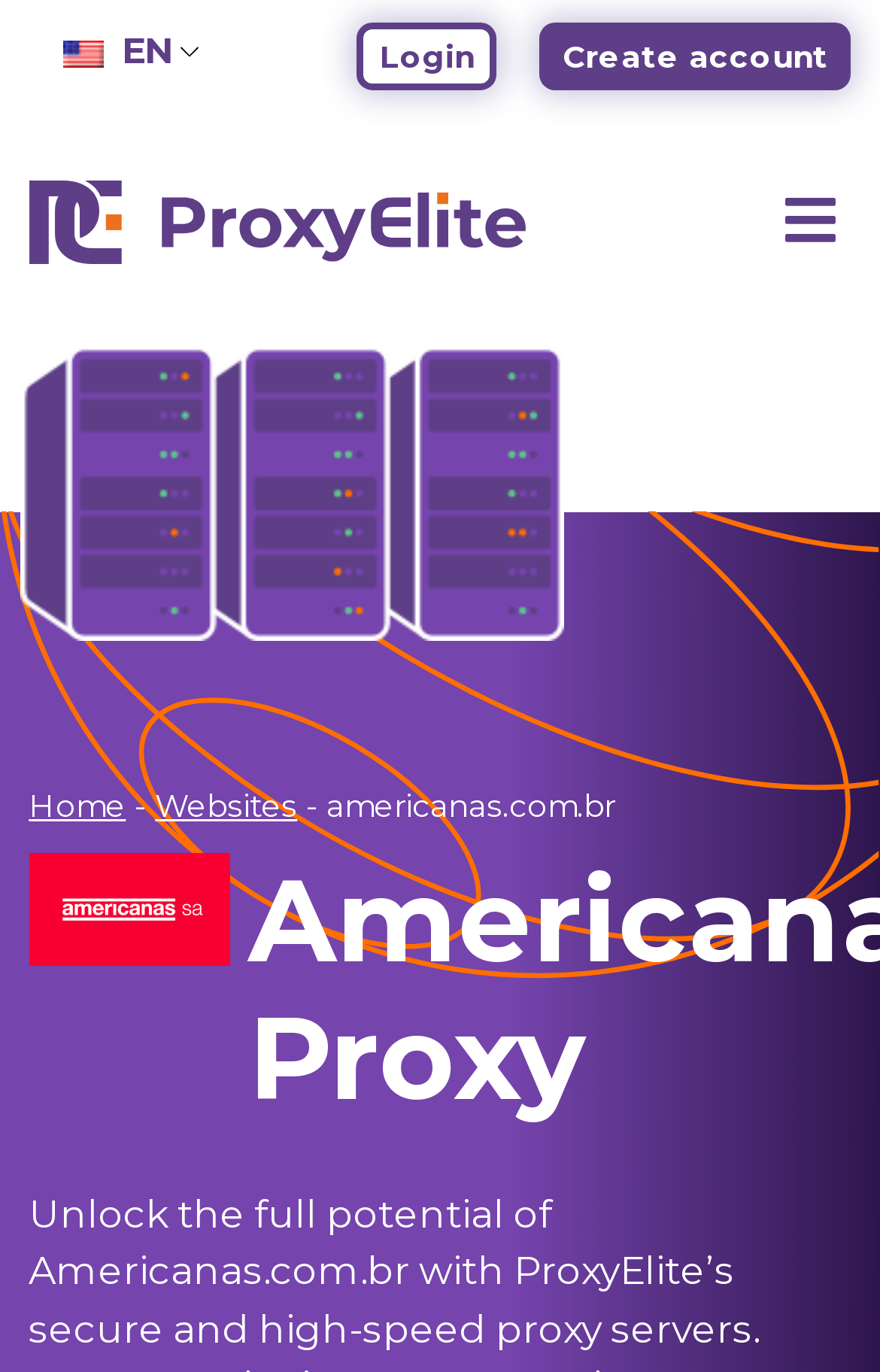Find the bounding box coordinates for the area you need to click to carry out the instruction: "Change language to English". The coordinates should be four float numbers between 0 and 1, indicated as [left, top, right, bottom].

[0.033, 0.007, 0.226, 0.069]